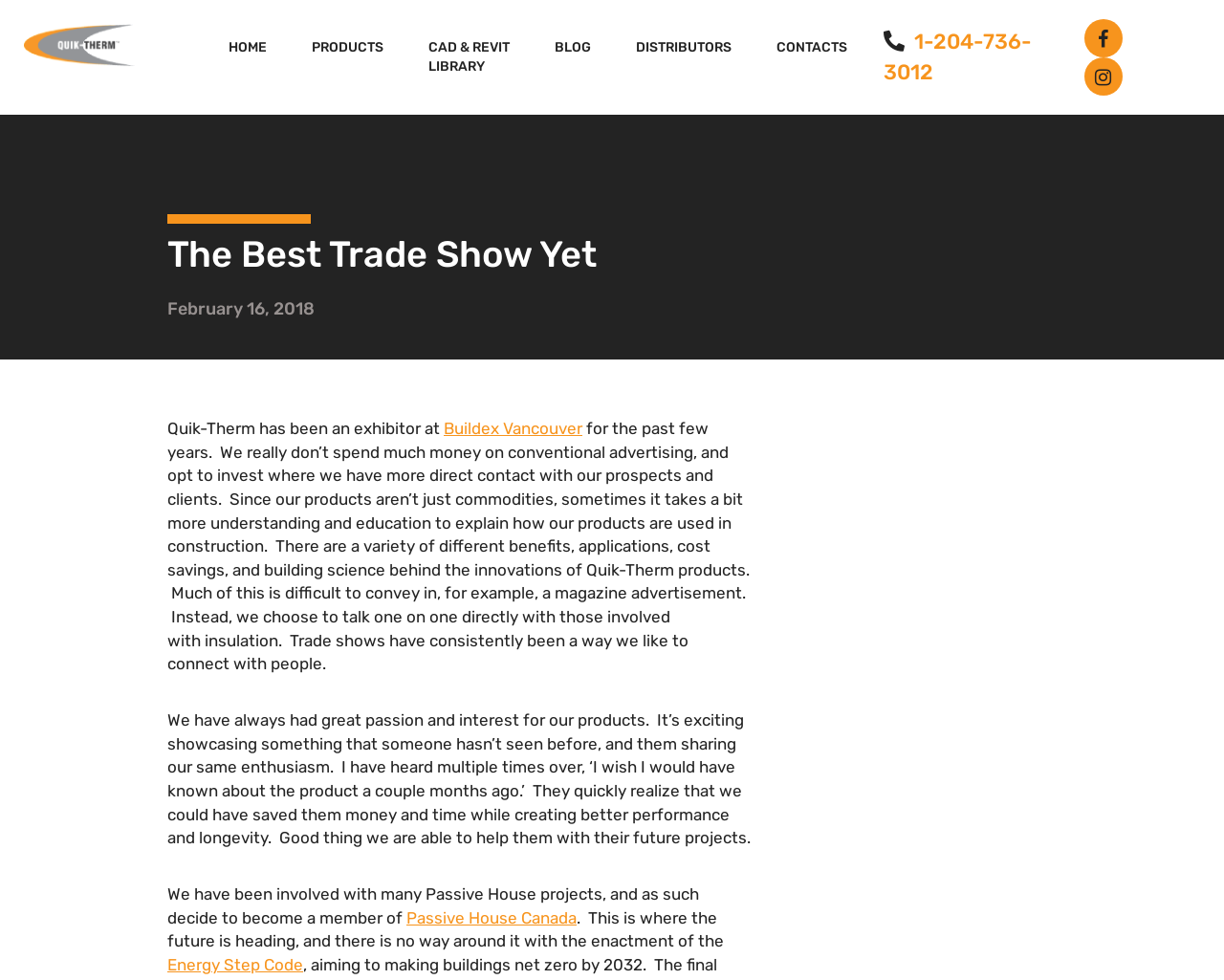What is the organization Quik-Therm has become a member of?
Refer to the screenshot and deliver a thorough answer to the question presented.

Quik-Therm has become a member of Passive House Canada, which is mentioned in the last paragraph of the webpage, indicating their involvement with many Passive House projects.